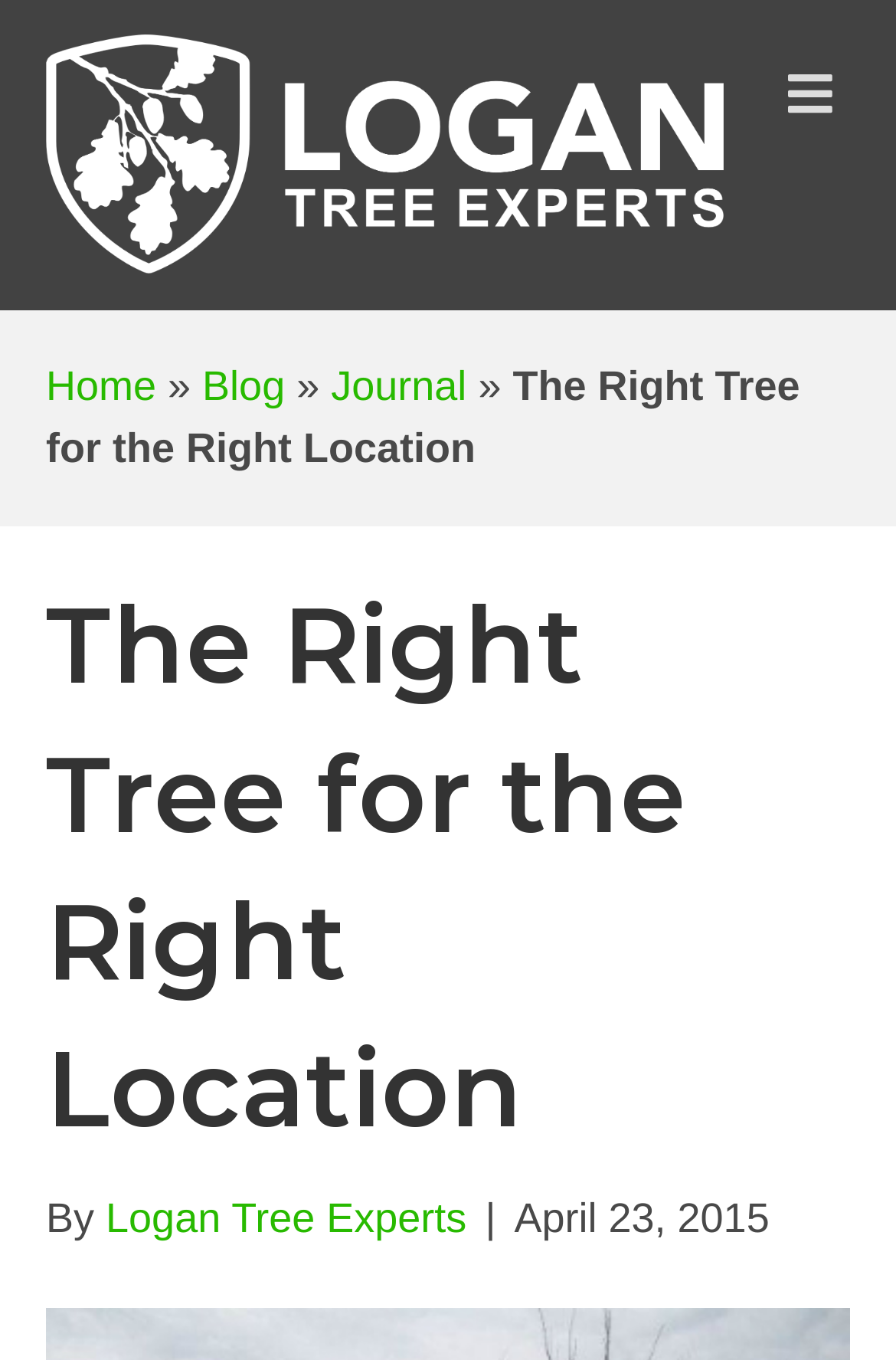What is the text above the main heading?
Please answer the question with as much detail and depth as you can.

I found the answer by looking at the section above the main heading, where a static text element is displayed. The text 'The Right Tree for the Right Location' is written in a larger font size.